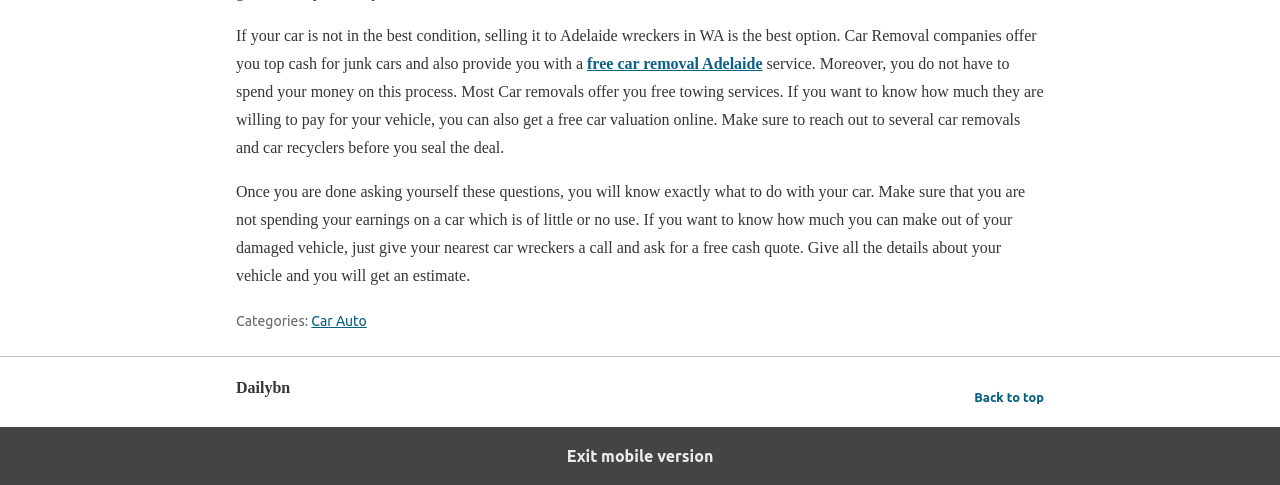What service is offered by car removal companies?
Provide a comprehensive and detailed answer to the question.

According to the static text element, car removal companies offer a free towing service, in addition to providing top cash for junk cars.